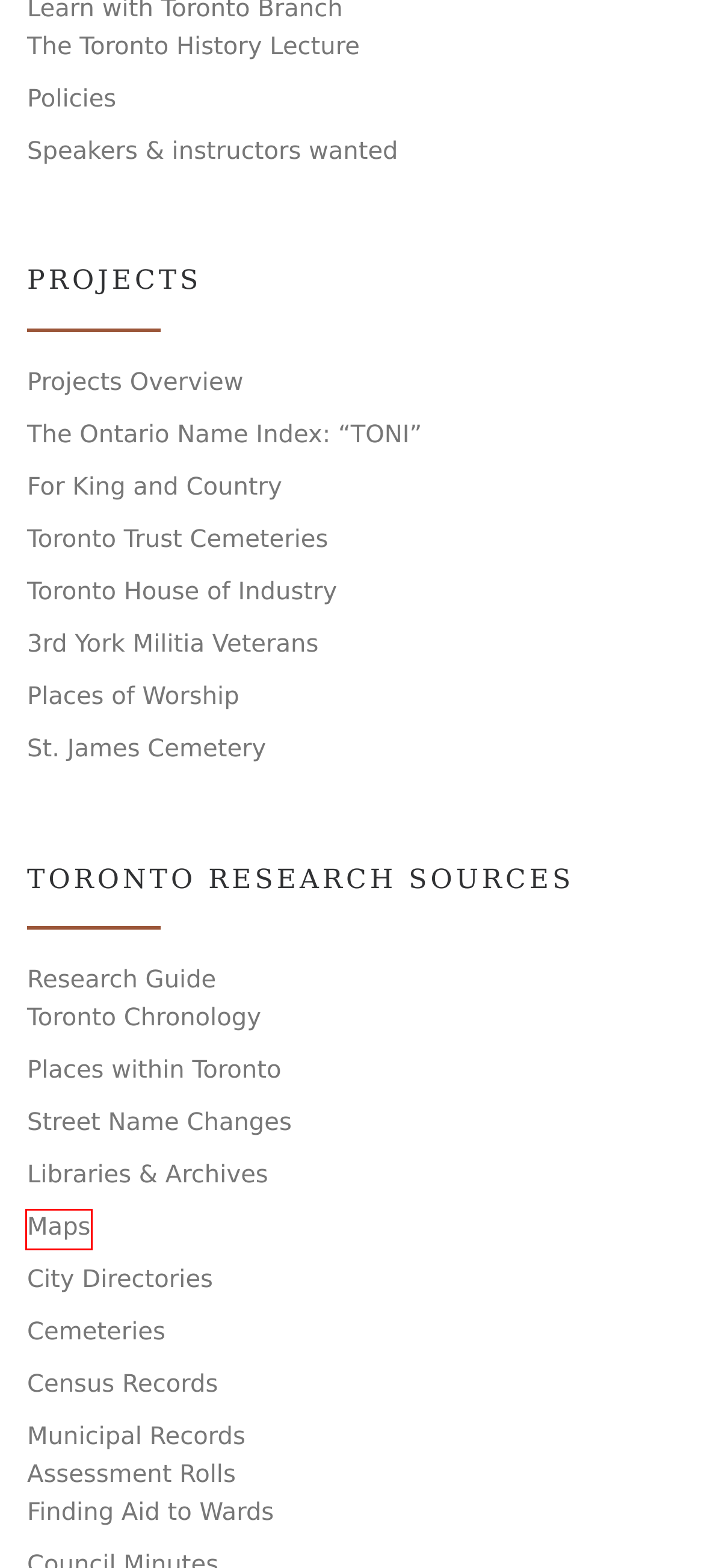You have a screenshot of a webpage with an element surrounded by a red bounding box. Choose the webpage description that best describes the new page after clicking the element inside the red bounding box. Here are the candidates:
A. Municipal Records – Toronto Branch, Ontario Genealogical Society
B. Assessment Rolls – Toronto Branch, Ontario Genealogical Society
C. Toronto Chronology – Toronto Branch, Ontario Genealogical Society
D. Places of Worship – Toronto Branch, Ontario Genealogical Society
E. TORONTO HOUSE OF INDUSTRY – OGS Toronto Branch Projects
F. TORONTO TRUST CEMETERIES – OGS Toronto Branch Projects
G. Policies – Toronto Branch, Ontario Genealogical Society
H. Maps – Toronto Branch, Ontario Genealogical Society

H